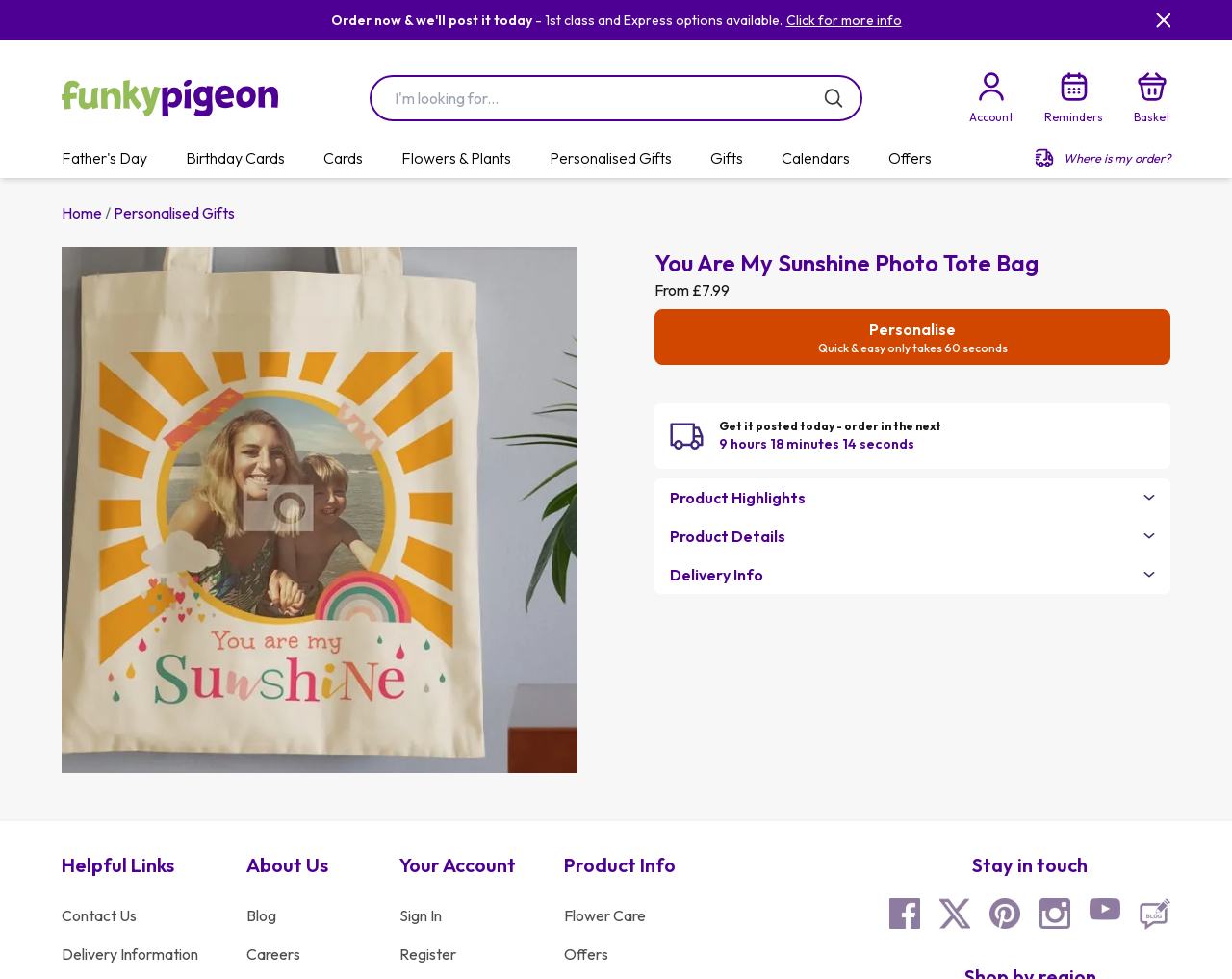Can you find the bounding box coordinates for the element to click on to achieve the instruction: "View product highlights"?

[0.531, 0.489, 0.95, 0.528]